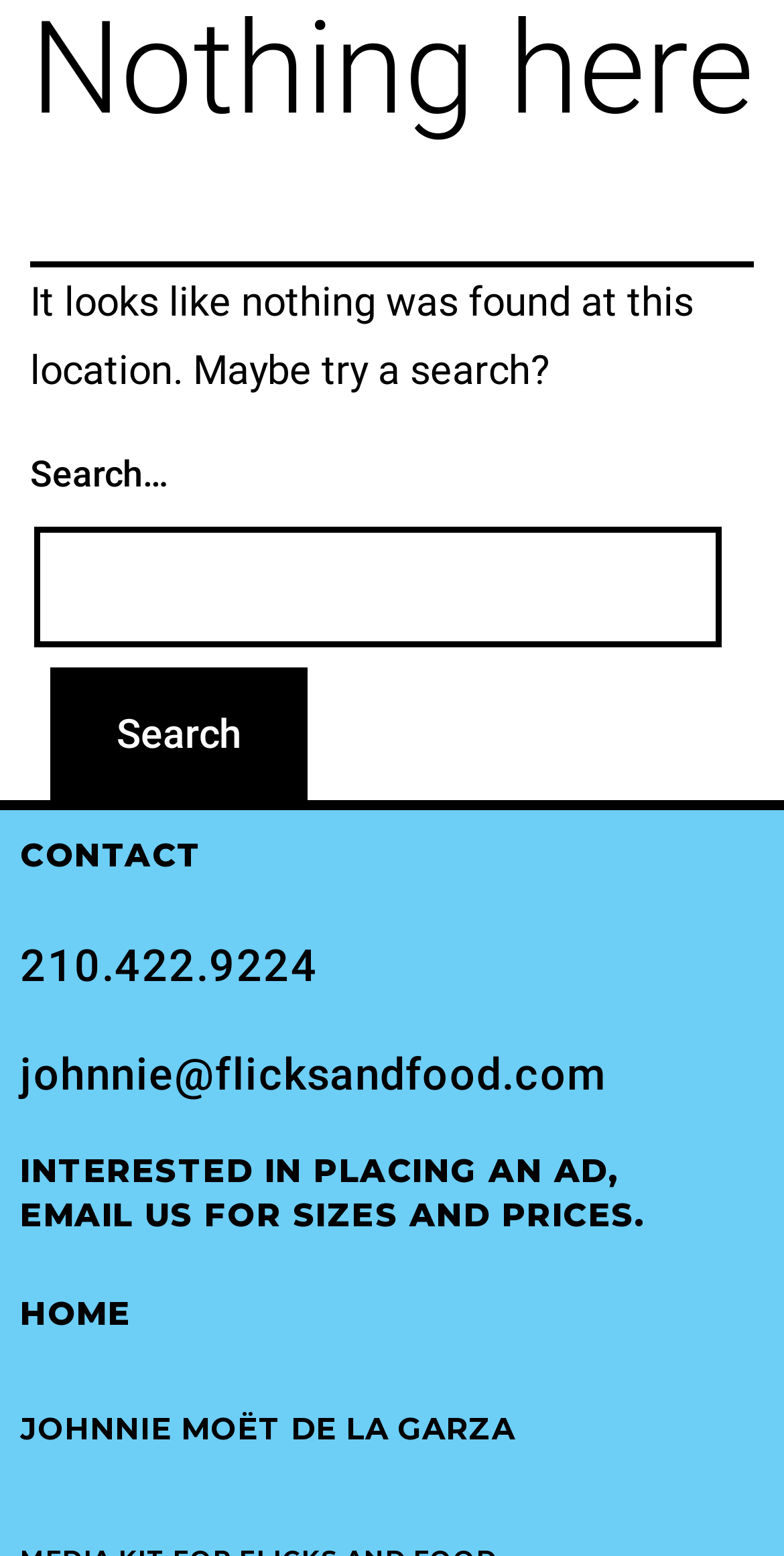Using the information from the screenshot, answer the following question thoroughly:
How can I find what I'm looking for?

The StaticText 'It looks like nothing was found at this location. Maybe try a search?' suggests that the user can try searching for what they're looking for, and a search box is provided below the text.